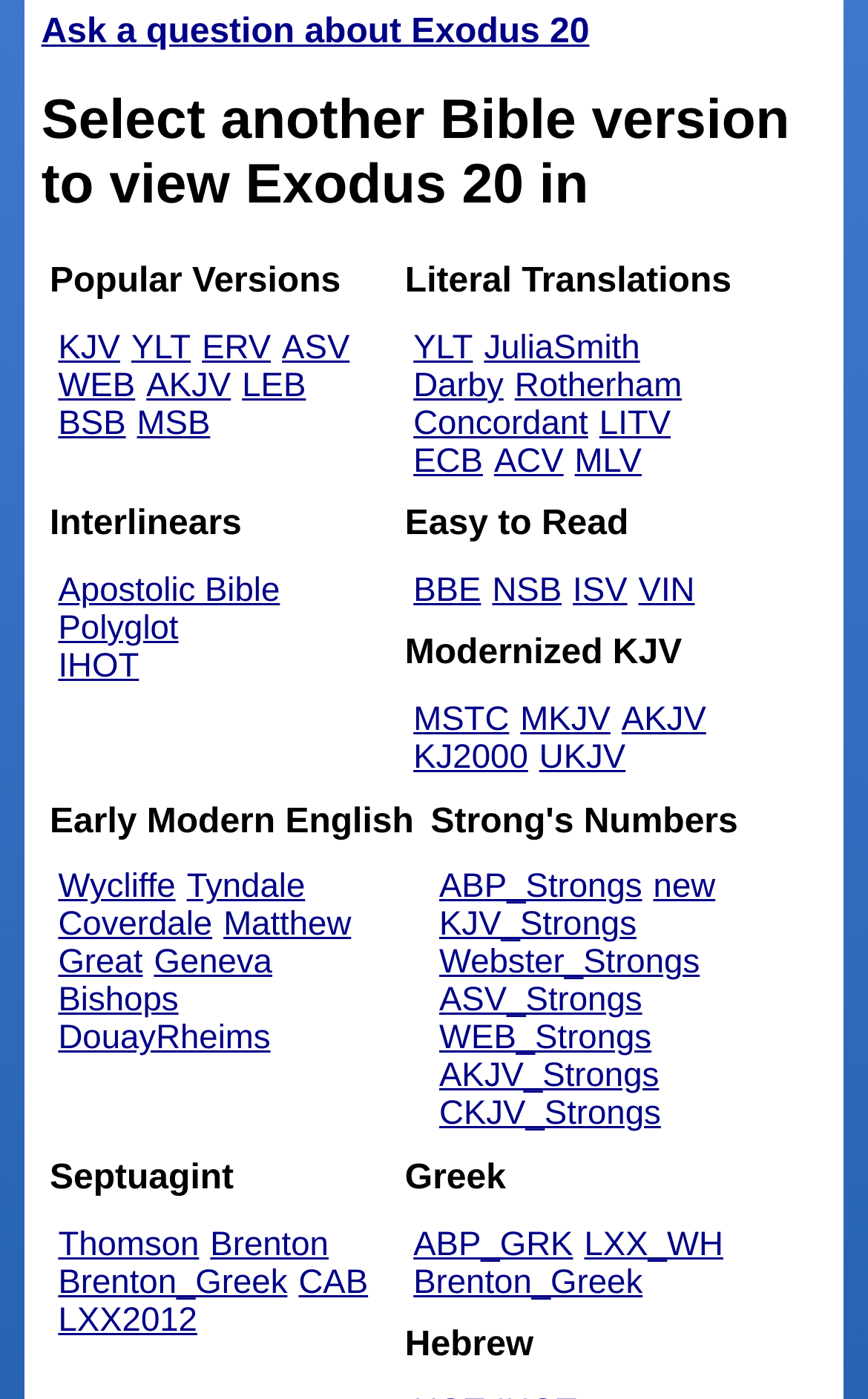How many links are there under 'Strong's Numbers'?
Please provide a detailed and thorough answer to the question.

I found the heading 'Strong's Numbers' at [392] and counted the number of links underneath it. There are 7 links: 'ABP_Strongs', 'new', 'KJV_Strongs', 'Webster_Strongs', 'ASV_Strongs', 'WEB_Strongs', and 'AKJV_Strongs'.